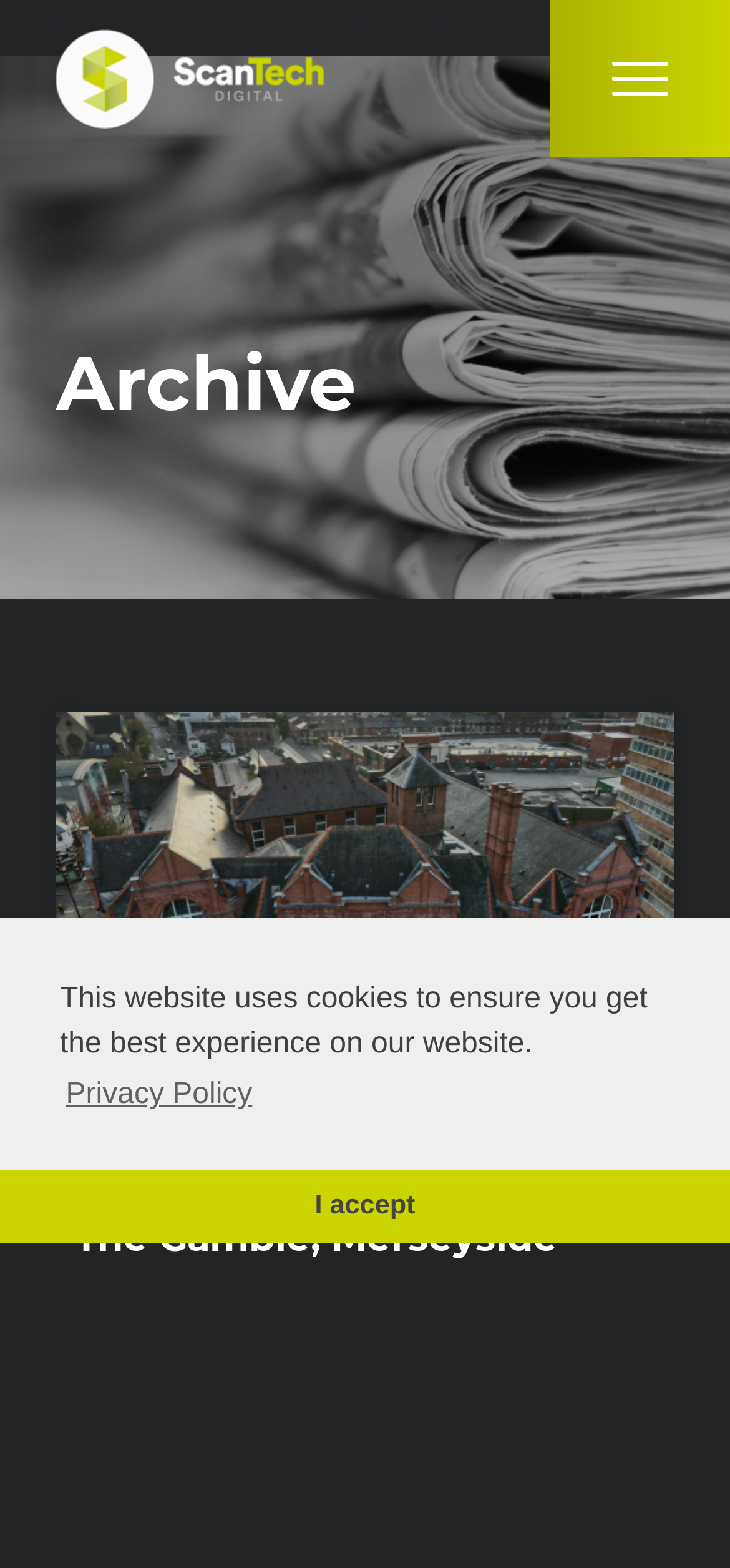Refer to the image and provide an in-depth answer to the question: 
What are the services provided by ScanTech Digital?

The services provided by ScanTech Digital can be found in the list of links under the 'Services' category. The list includes 'Laser Scanning', 'Matterport Virtual Tours', 'Scan-To-BIM', and several others.